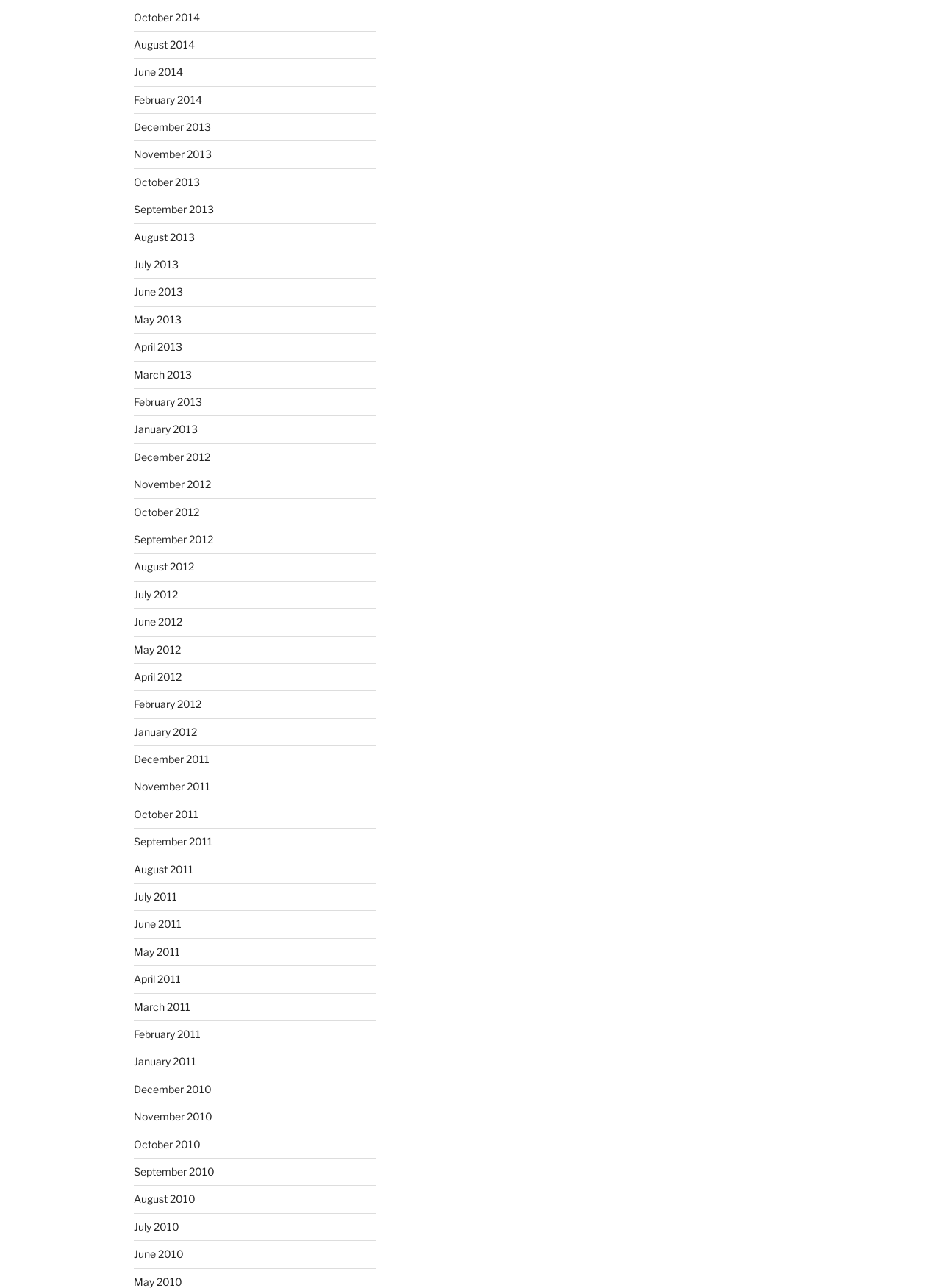Give a one-word or short phrase answer to this question: 
What is the latest month listed in 2013?

October 2013